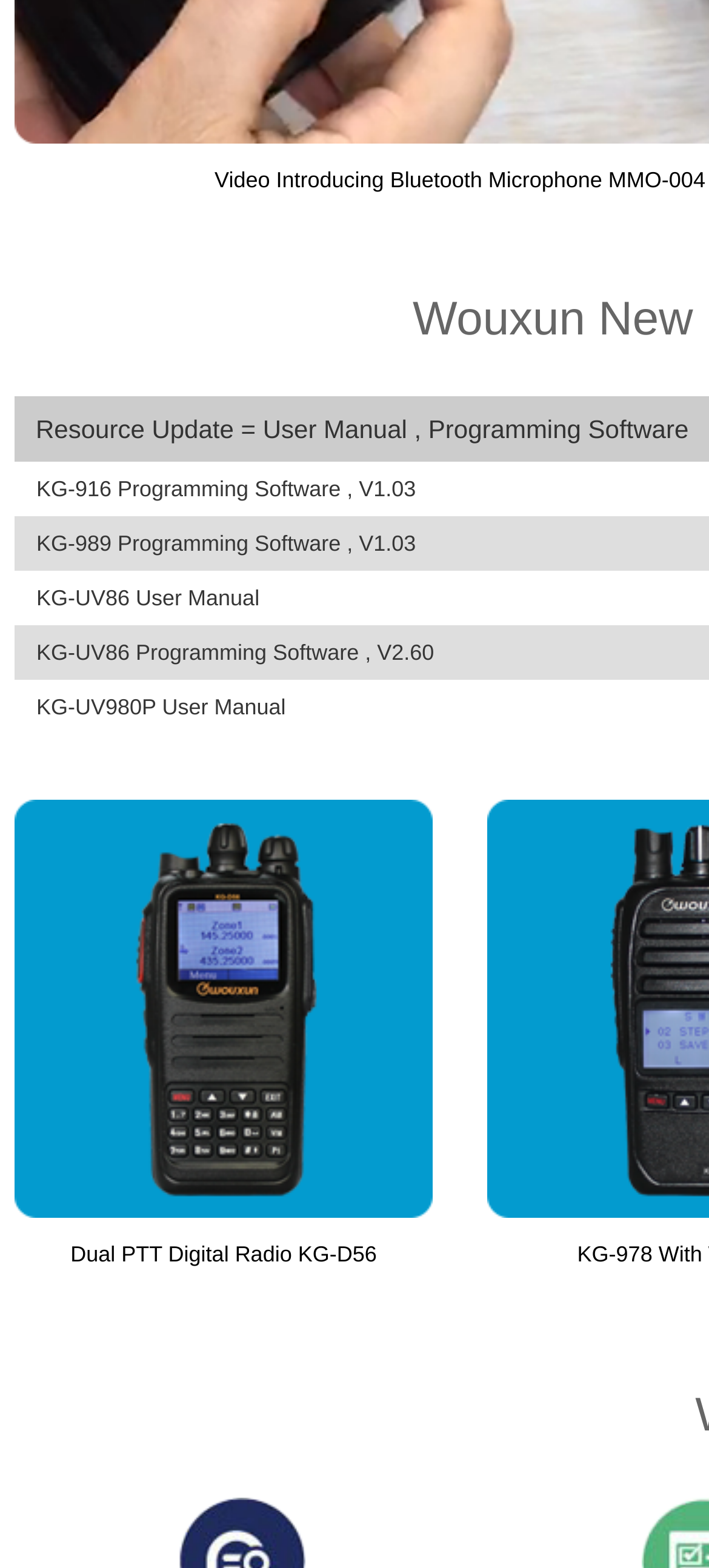Where is the image located in relation to the link 'kg-d56'?
Please provide a comprehensive answer based on the visual information in the image.

I analyzed the bounding box coordinates of the image element [0.021, 0.51, 0.61, 0.777] and the link element [0.021, 0.762, 0.61, 0.781]. Since the y1 coordinate of the image is smaller than the y1 coordinate of the link, the image is located above the link.